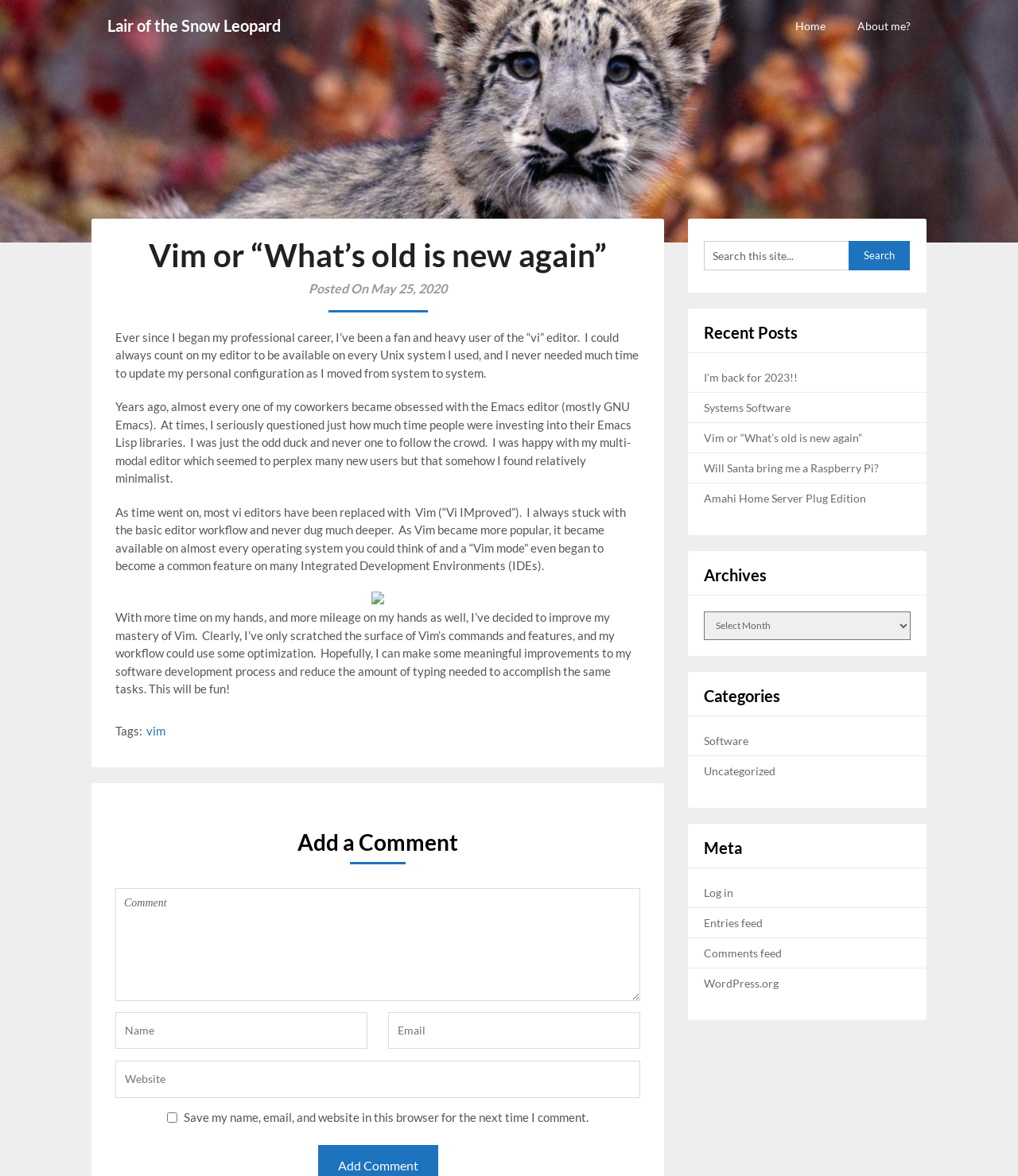Please respond in a single word or phrase: 
What is the author's goal with Vim?

Improve mastery